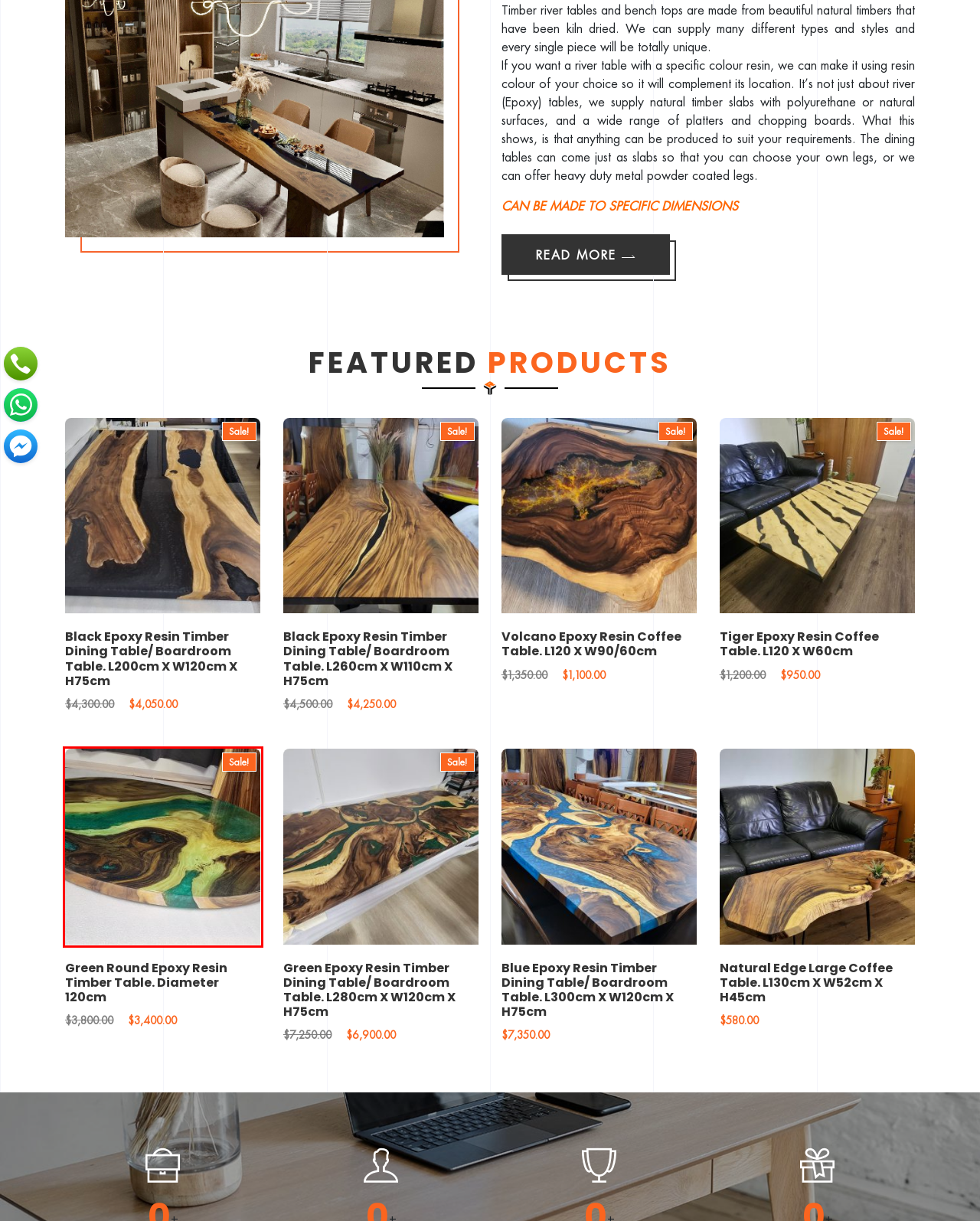You have a screenshot of a webpage with a red rectangle bounding box around a UI element. Choose the best description that matches the new page after clicking the element within the bounding box. The candidate descriptions are:
A. Platters- Cheese Boards Archives - Vietnz Trading LTD
B. Thiết kế website chuyên nghiệp uy tín tại TPHCM ✅ South Team
C. Black epoxy resin timber dining table/ boardroom table. L260cm X W110cm X H75cm - Vietnz Trading LTD
D. Natural Edge Large Coffee Table. L130cm x W52cm x H45cm - Vietnz Trading LTD
E. Resin Benchtops Archives - Vietnz Trading LTD
F. Chairs Archives - Vietnz Trading LTD
G. General - Vietnz Trading LTD
H. Green Round Epoxy Resin Timber Table. Diameter 120cm - Vietnz Trading LTD

H